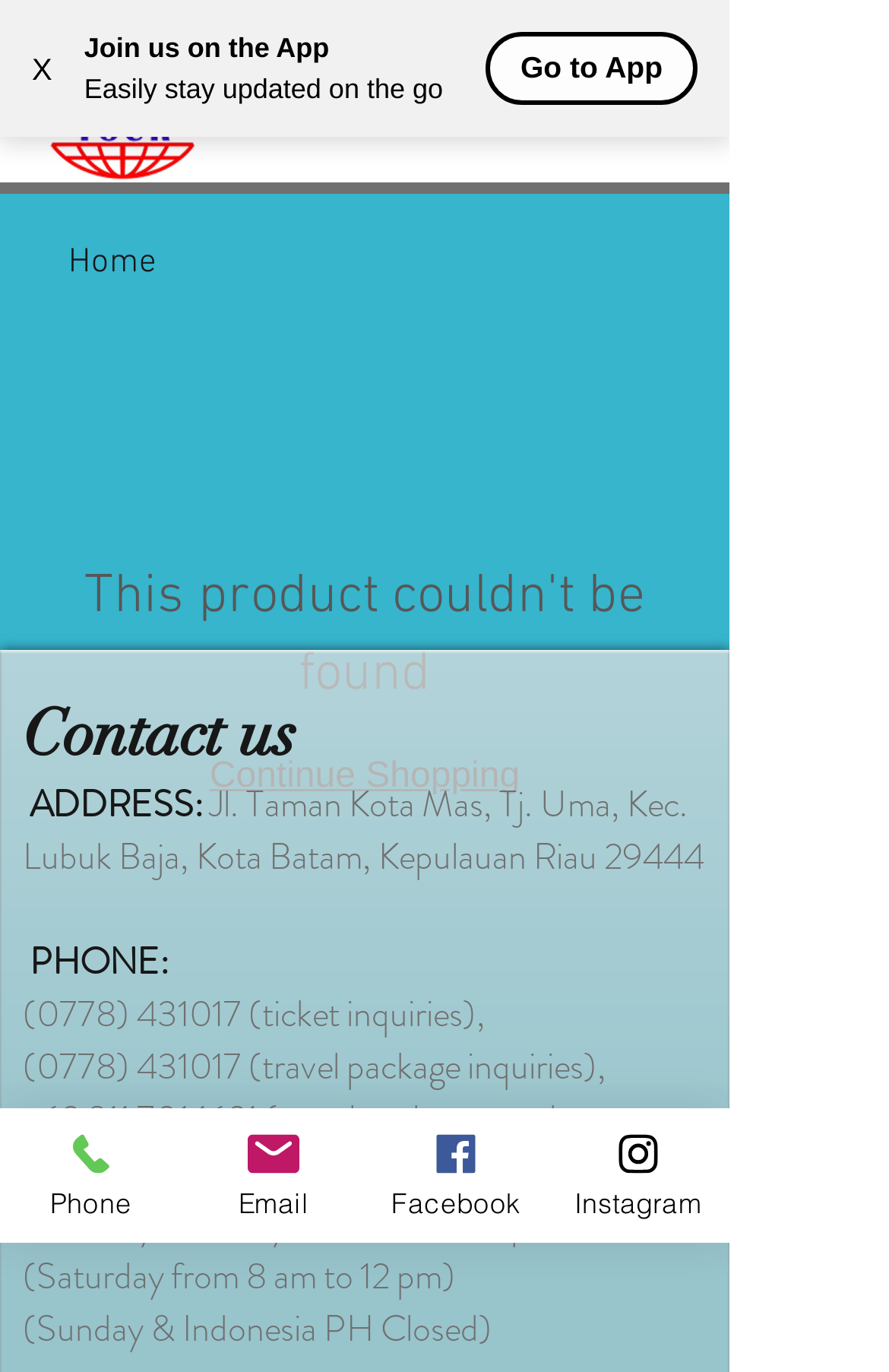Please identify the bounding box coordinates of the element that needs to be clicked to execute the following command: "Go to Home page". Provide the bounding box using four float numbers between 0 and 1, formatted as [left, top, right, bottom].

[0.077, 0.176, 0.177, 0.206]